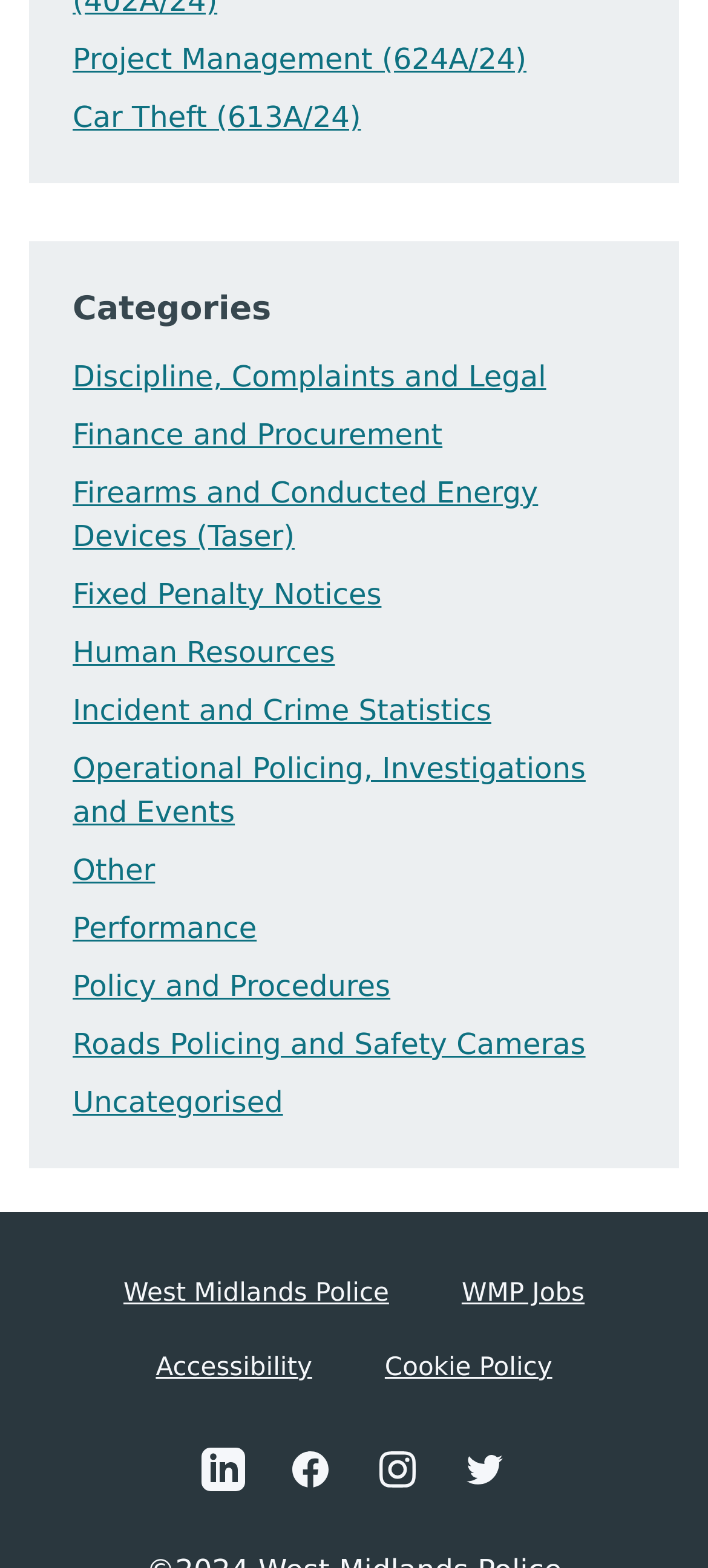Please find the bounding box coordinates for the clickable element needed to perform this instruction: "Read more about Our Mission".

None